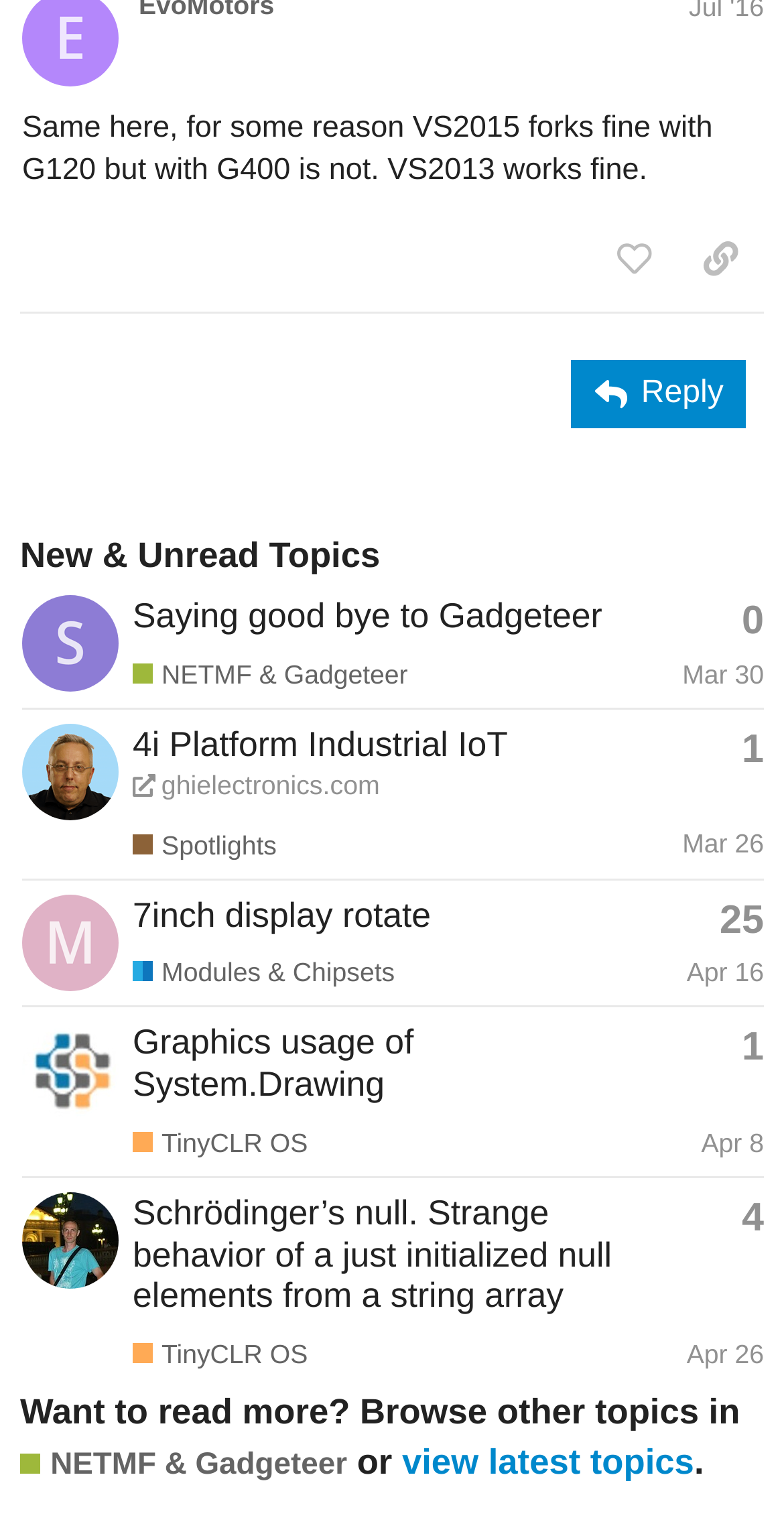What is the topic of the first post?
Can you provide a detailed and comprehensive answer to the question?

I determined the answer by looking at the first gridcell in the table, which contains the topic information. The heading element within the gridcell has the text 'Saying good bye to Gadgeteer'.